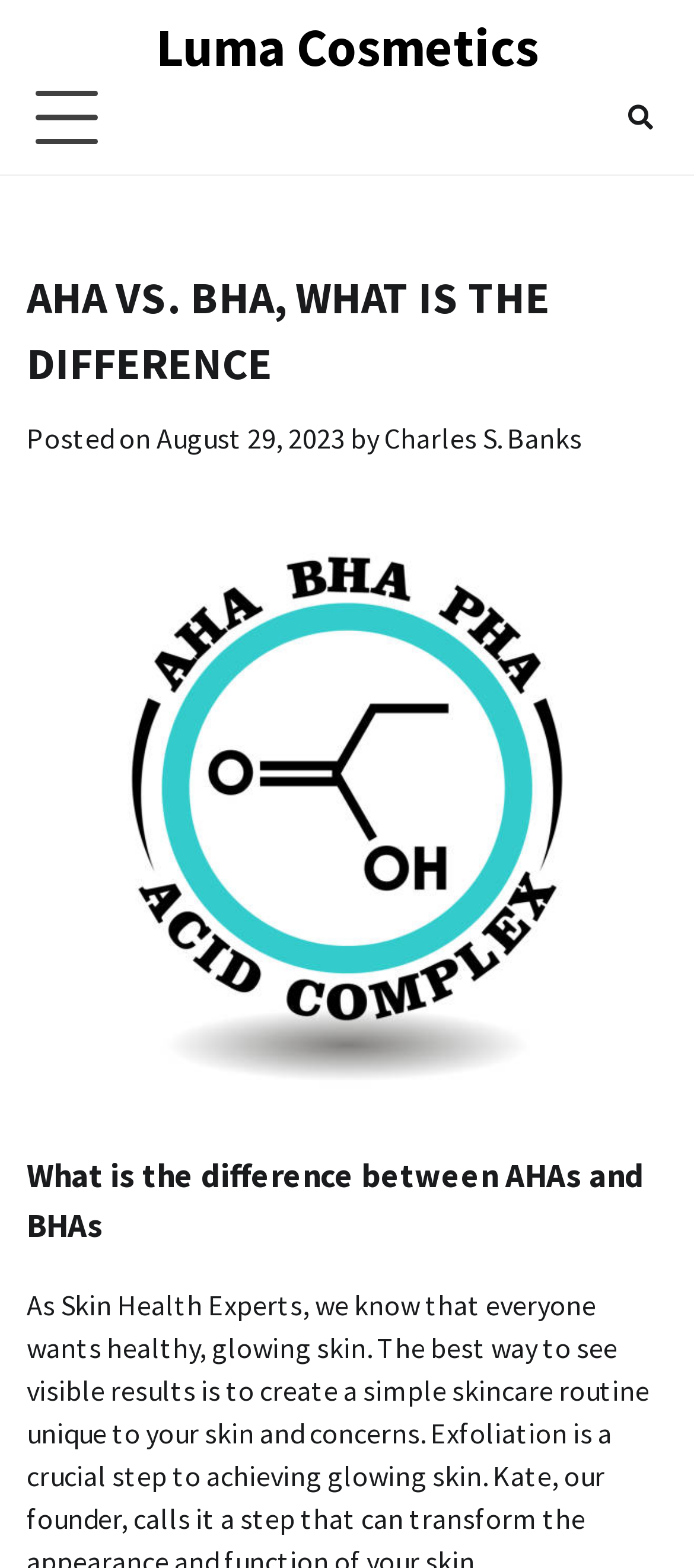Generate the text content of the main heading of the webpage.

AHA VS. BHA, WHAT IS THE DIFFERENCE